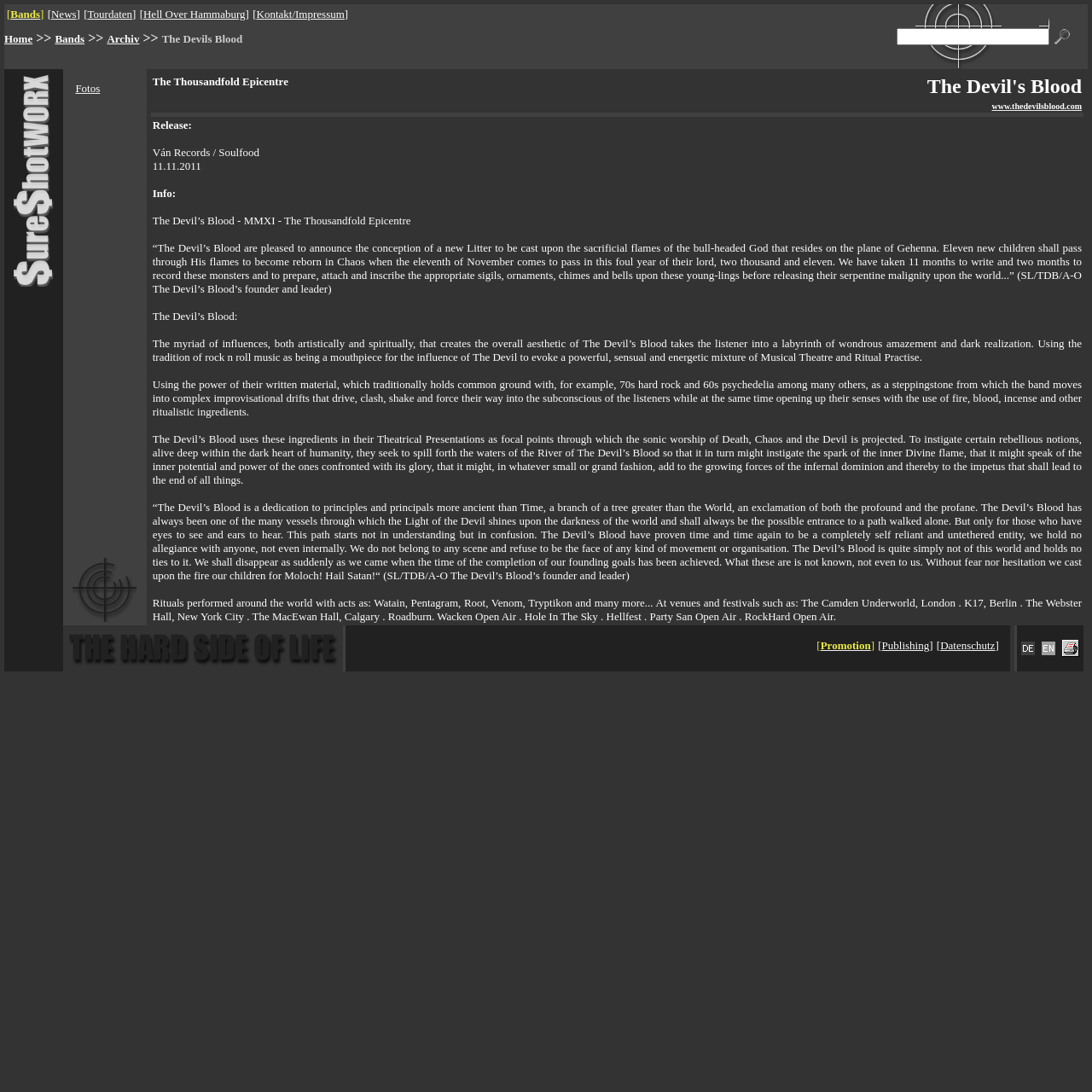Please provide the bounding box coordinates for the element that needs to be clicked to perform the following instruction: "Click the 'Bands' link". The coordinates should be given as four float numbers between 0 and 1, i.e., [left, top, right, bottom].

[0.01, 0.007, 0.037, 0.019]